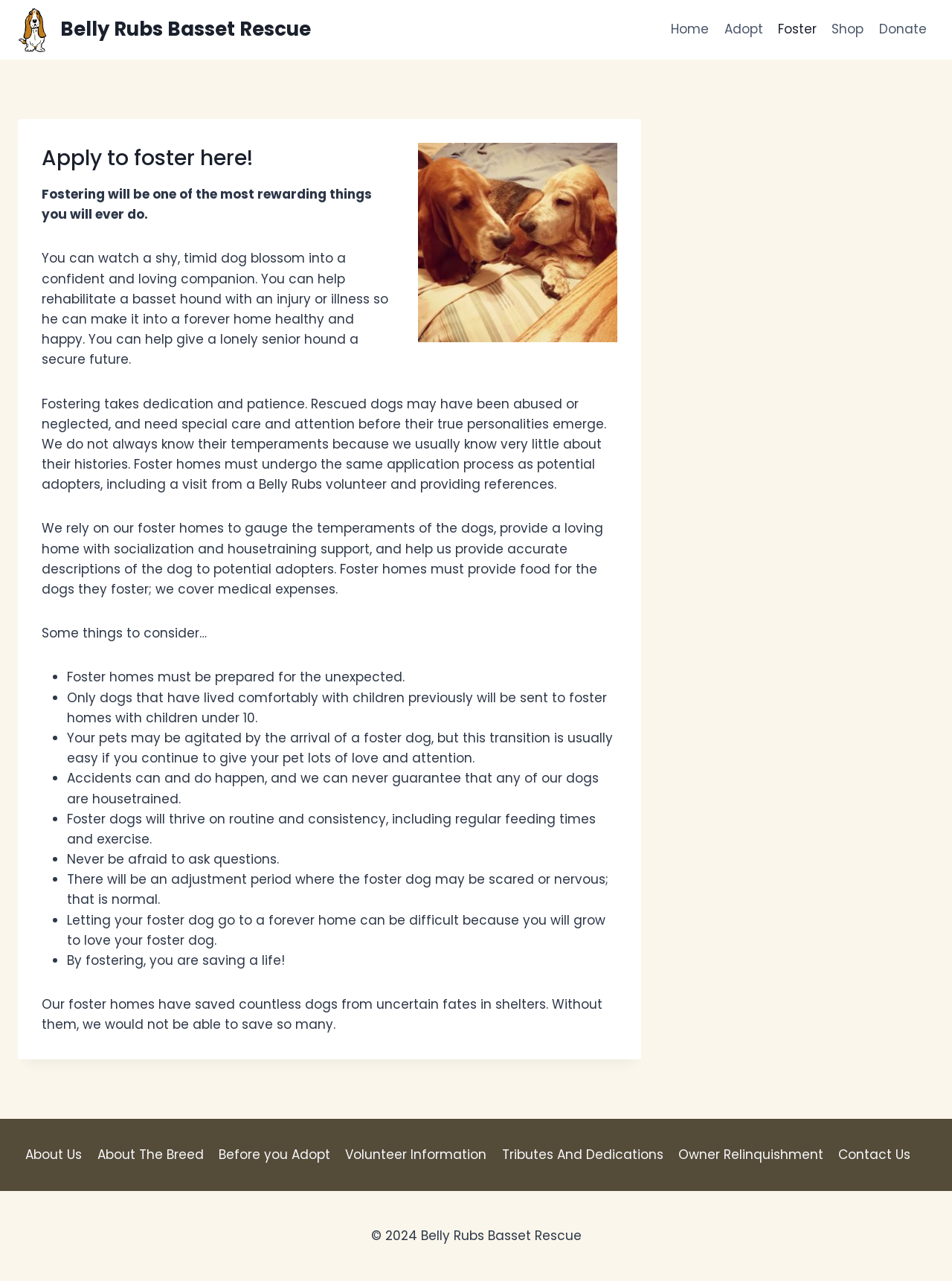What is the name of the organization?
Please give a detailed and thorough answer to the question, covering all relevant points.

I found the answer by looking at the top-left corner of the webpage, where the logo and organization name are typically located. The text 'Belly Rubs Basset Rescue' is displayed prominently, indicating that it is the name of the organization.